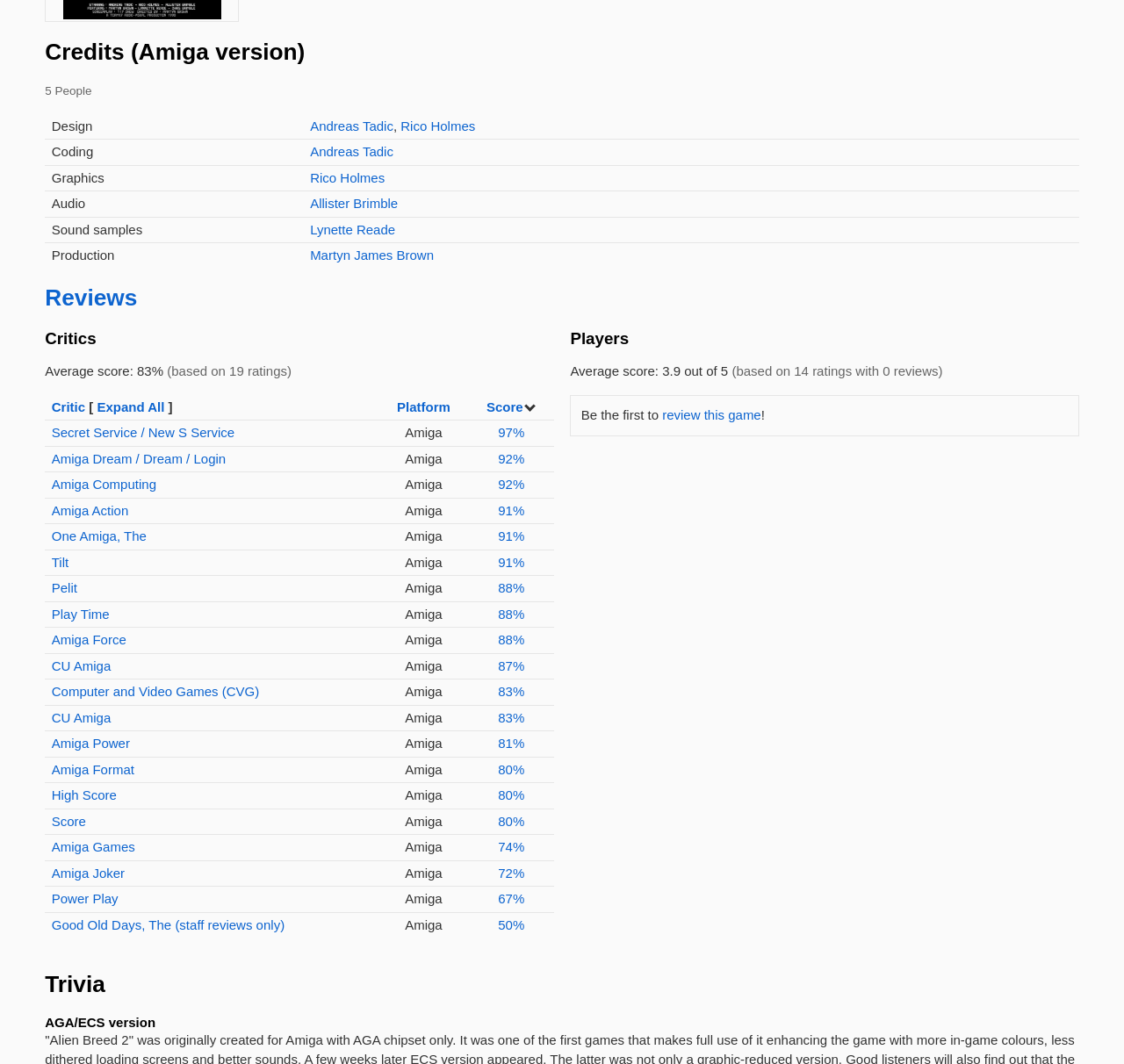Please specify the bounding box coordinates of the clickable region to carry out the following instruction: "Visit 'Amiga Dream / Dream / Login'". The coordinates should be four float numbers between 0 and 1, in the format [left, top, right, bottom].

[0.046, 0.424, 0.201, 0.438]